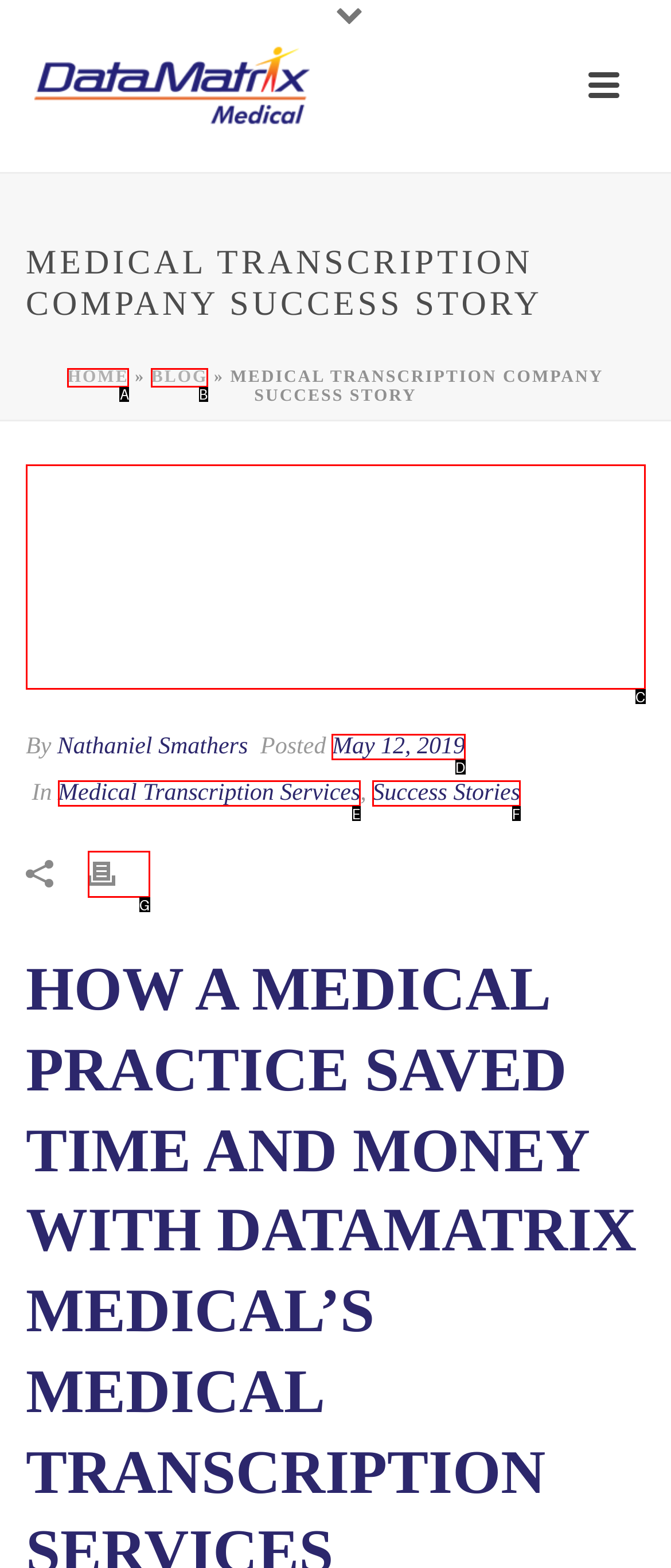Identify the HTML element that corresponds to the description: title="Print" Provide the letter of the correct option directly.

G